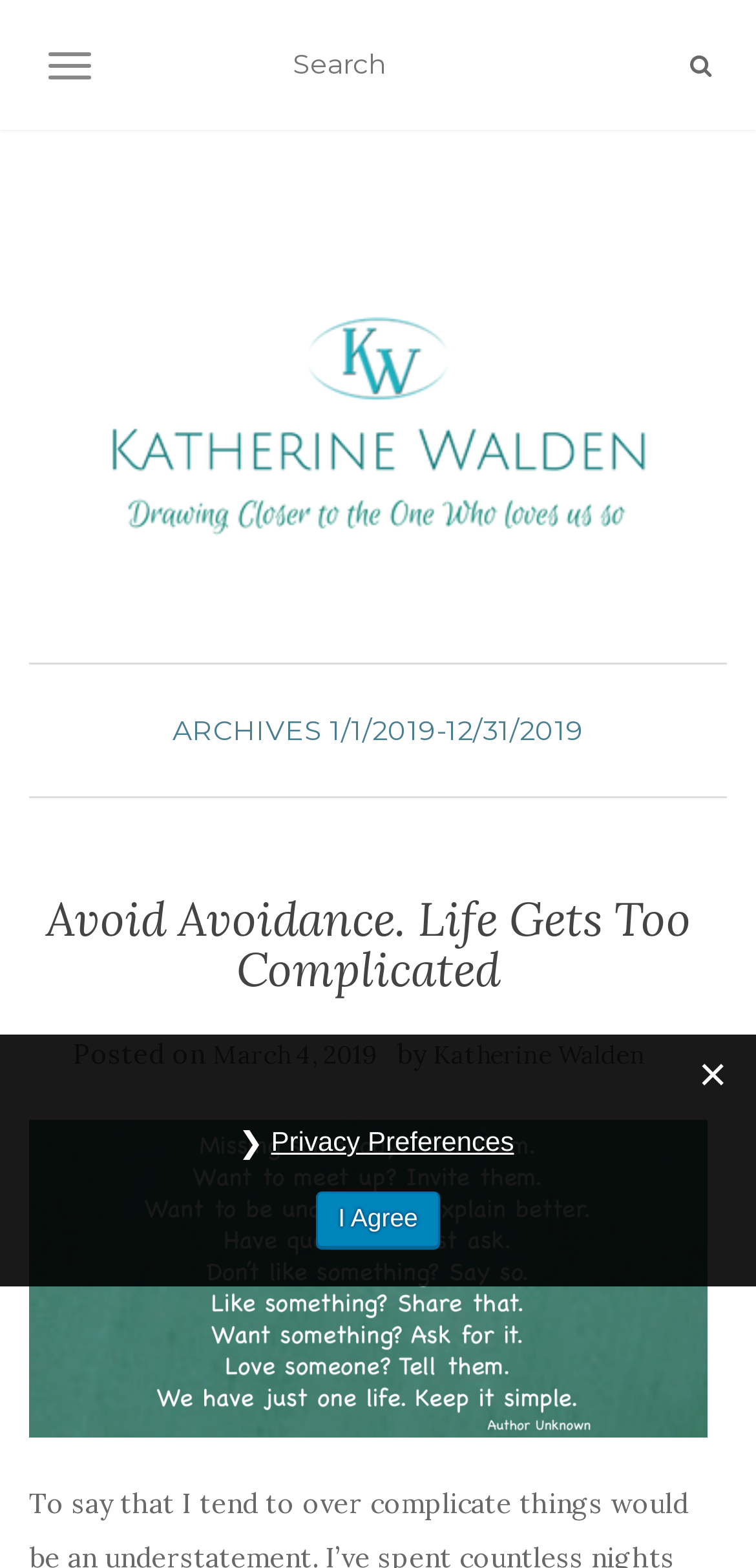Find the bounding box coordinates for the UI element whose description is: "Search". The coordinates should be four float numbers between 0 and 1, in the format [left, top, right, bottom].

None